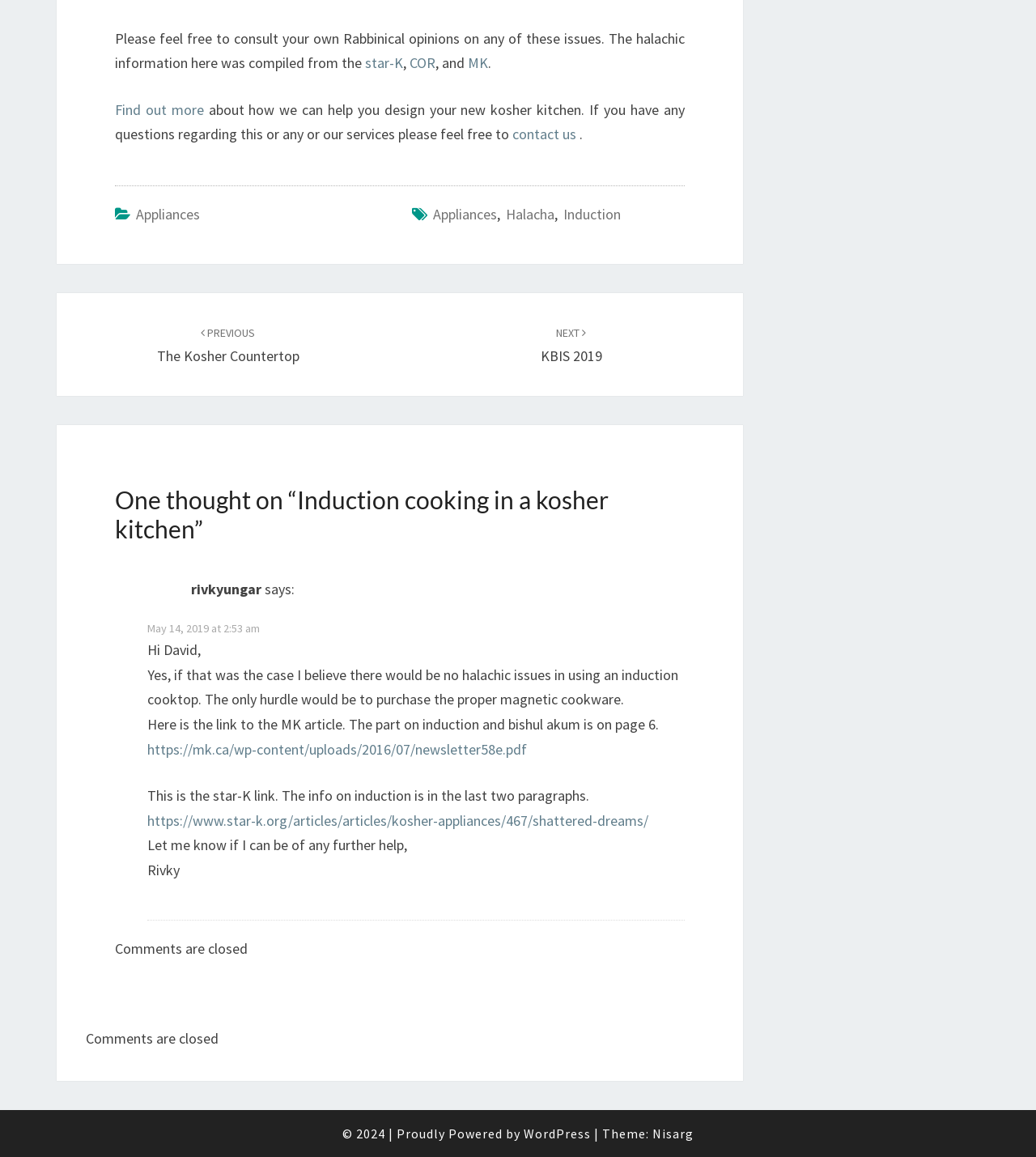Extract the bounding box coordinates for the UI element described by the text: "https://www.star-k.org/articles/articles/kosher-appliances/467/shattered-dreams/". The coordinates should be in the form of [left, top, right, bottom] with values between 0 and 1.

[0.142, 0.701, 0.626, 0.717]